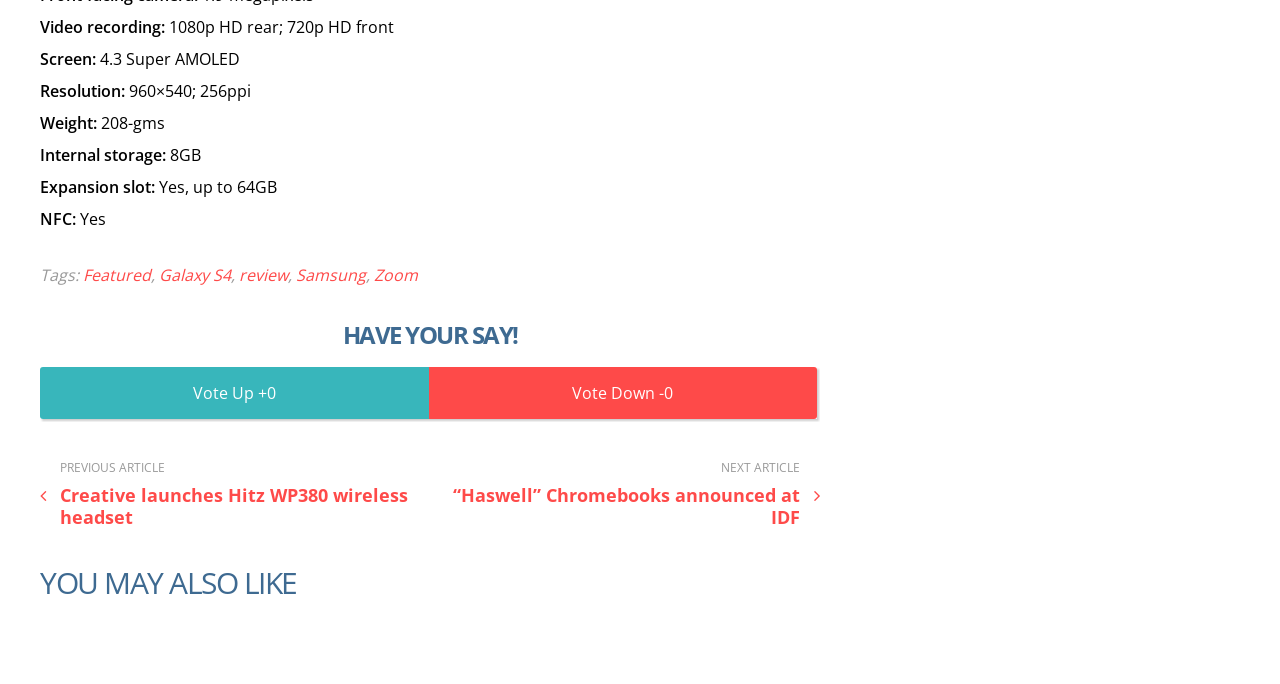What is the resolution of the rear camera? Please answer the question using a single word or phrase based on the image.

1080p HD